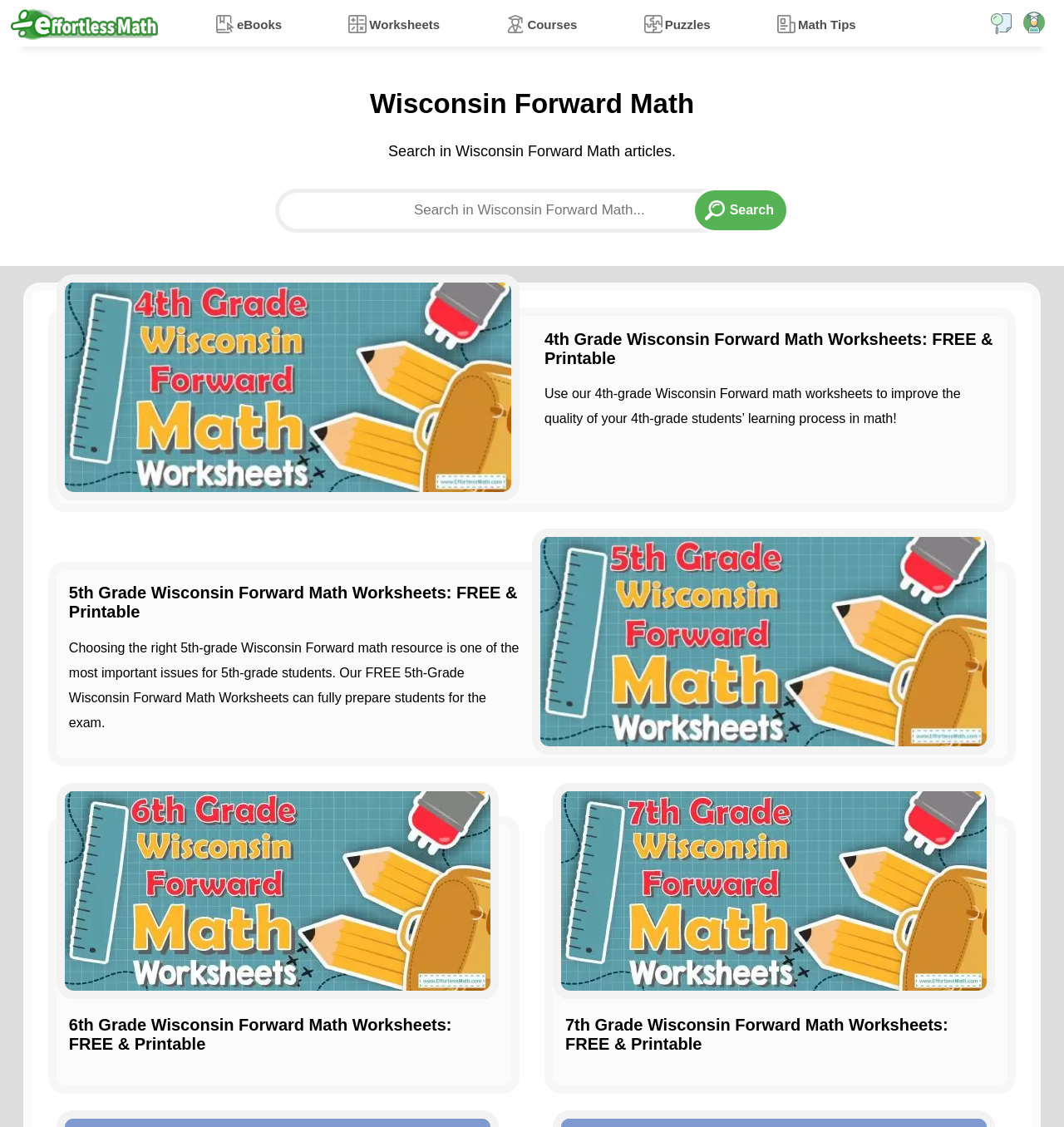How many math worksheet categories are displayed on this webpage?
Look at the screenshot and give a one-word or phrase answer.

4